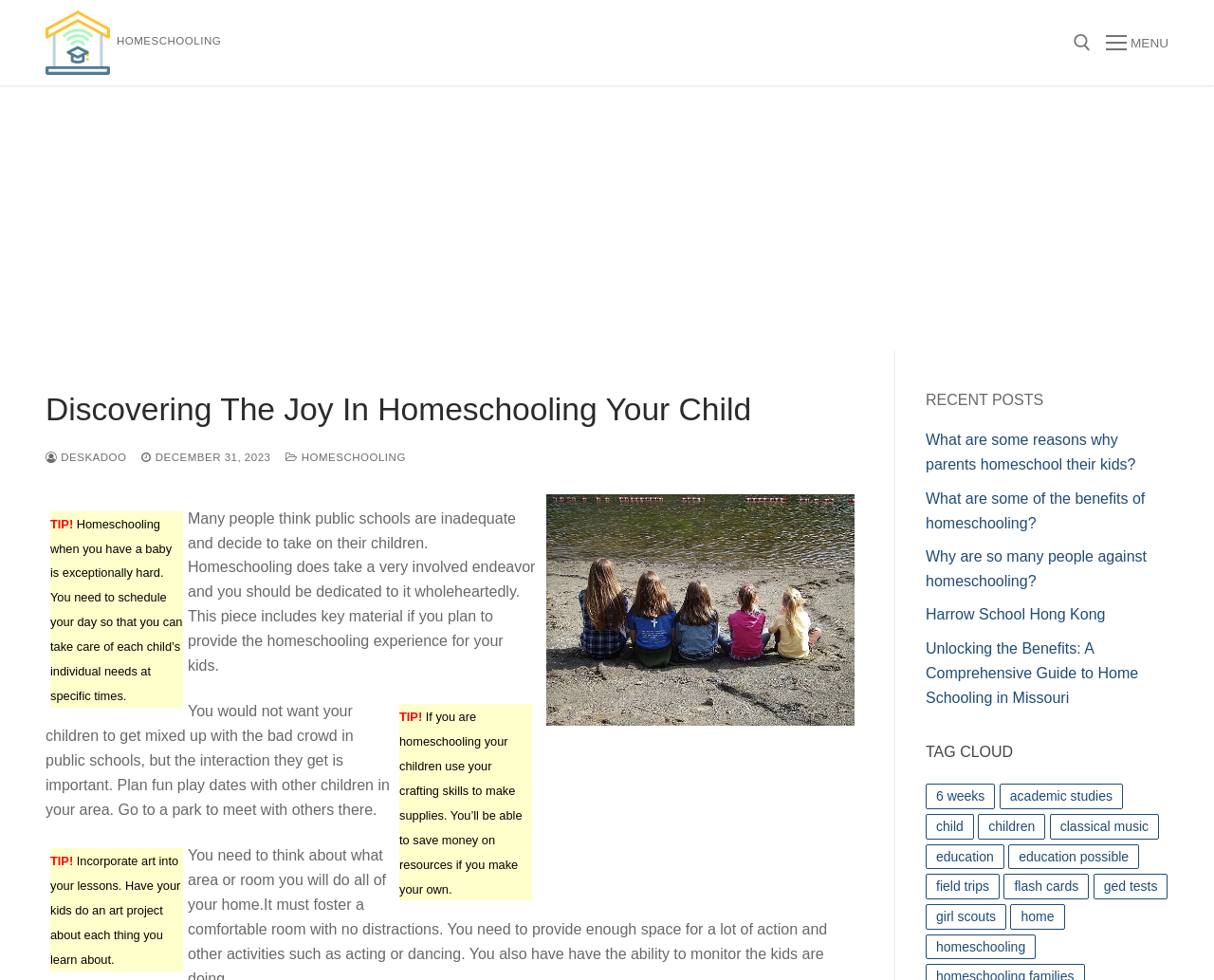Specify the bounding box coordinates for the region that must be clicked to perform the given instruction: "read recent post 'What are some reasons why parents homeschool their kids?'".

[0.762, 0.441, 0.936, 0.482]